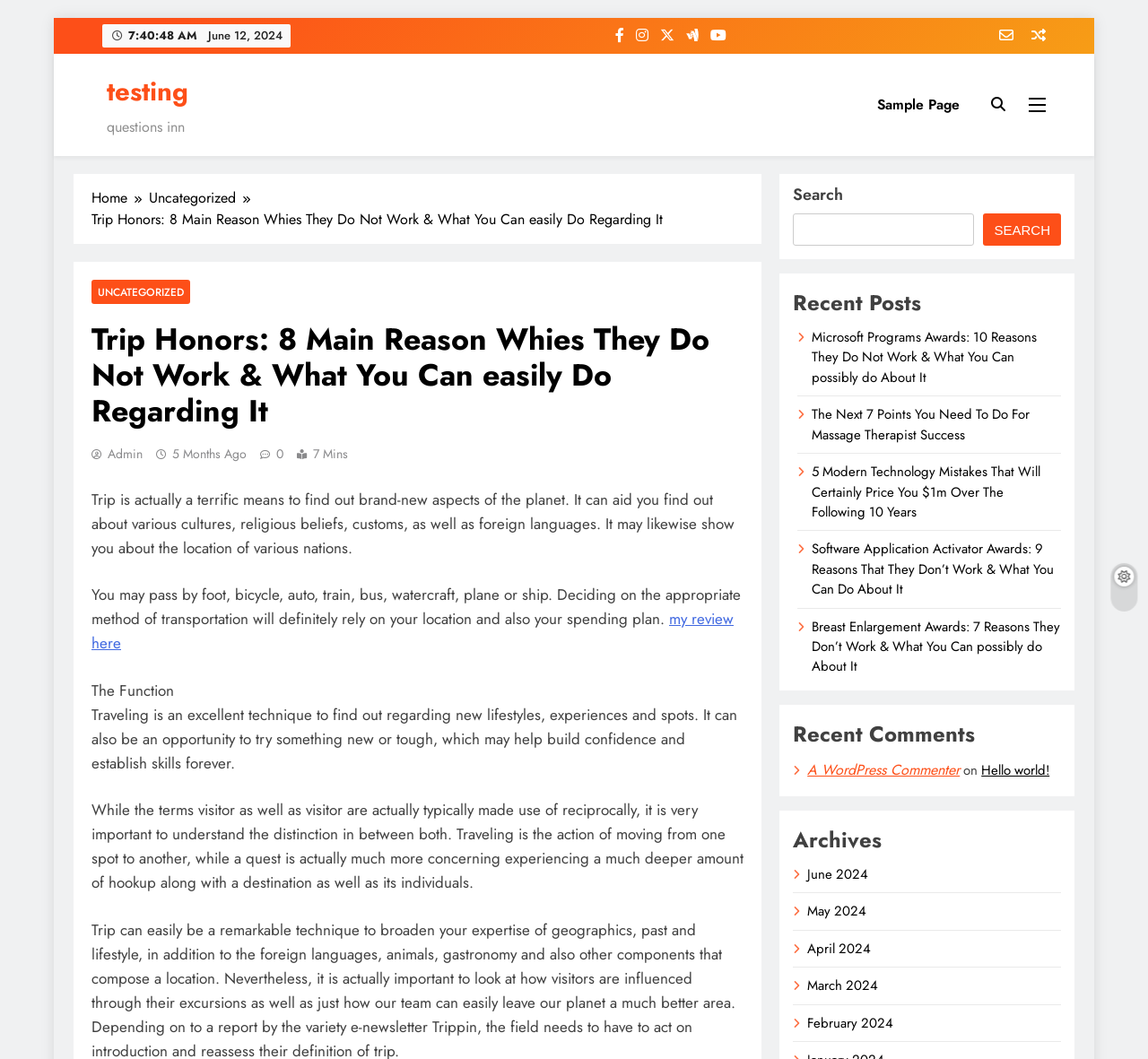Specify the bounding box coordinates of the area to click in order to follow the given instruction: "Search for something."

[0.691, 0.202, 0.849, 0.232]